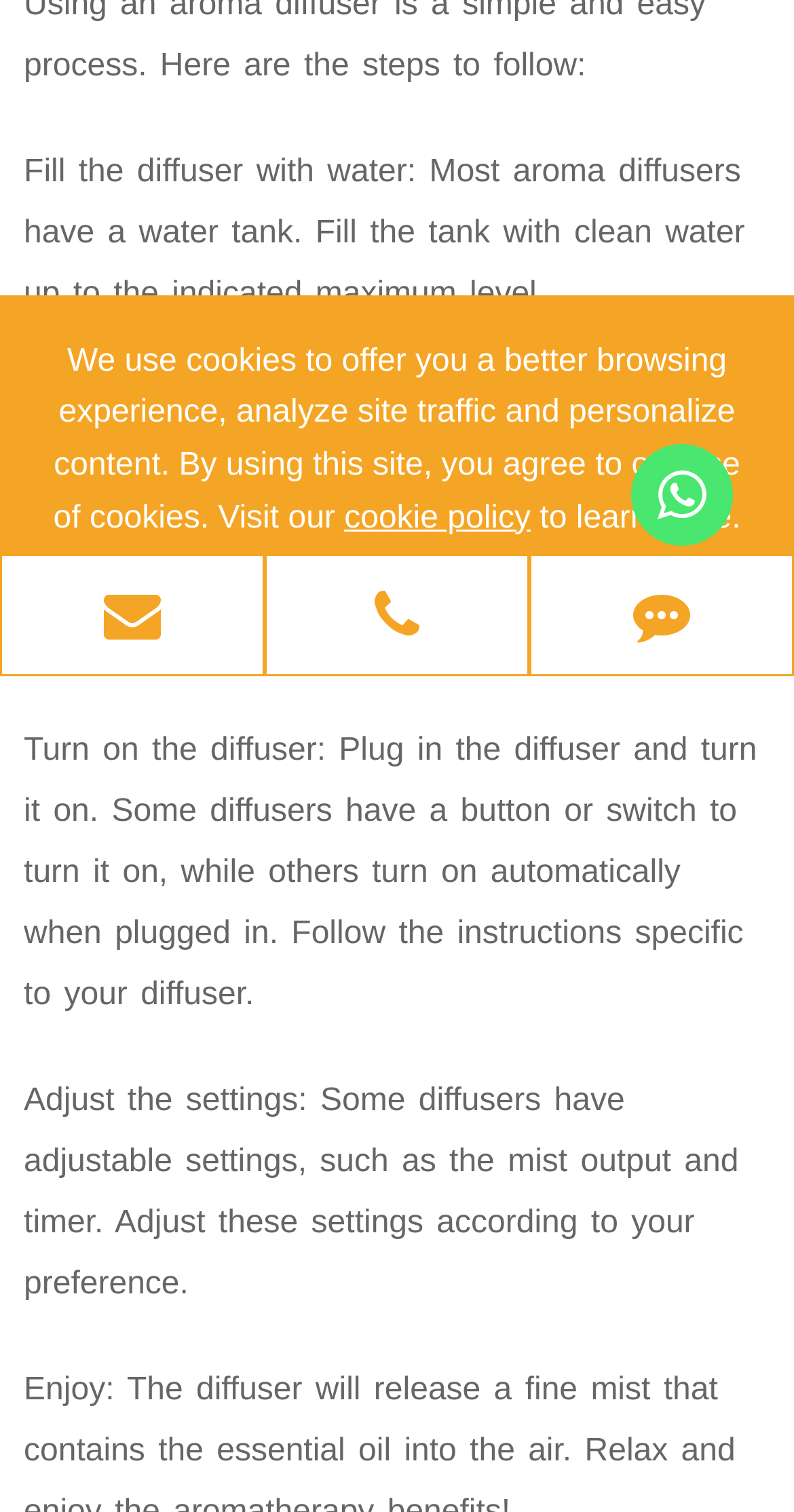Locate the bounding box of the UI element defined by this description: "parent_node: Home title="Whatsapp"". The coordinates should be given as four float numbers between 0 and 1, formatted as [left, top, right, bottom].

[0.795, 0.294, 0.923, 0.361]